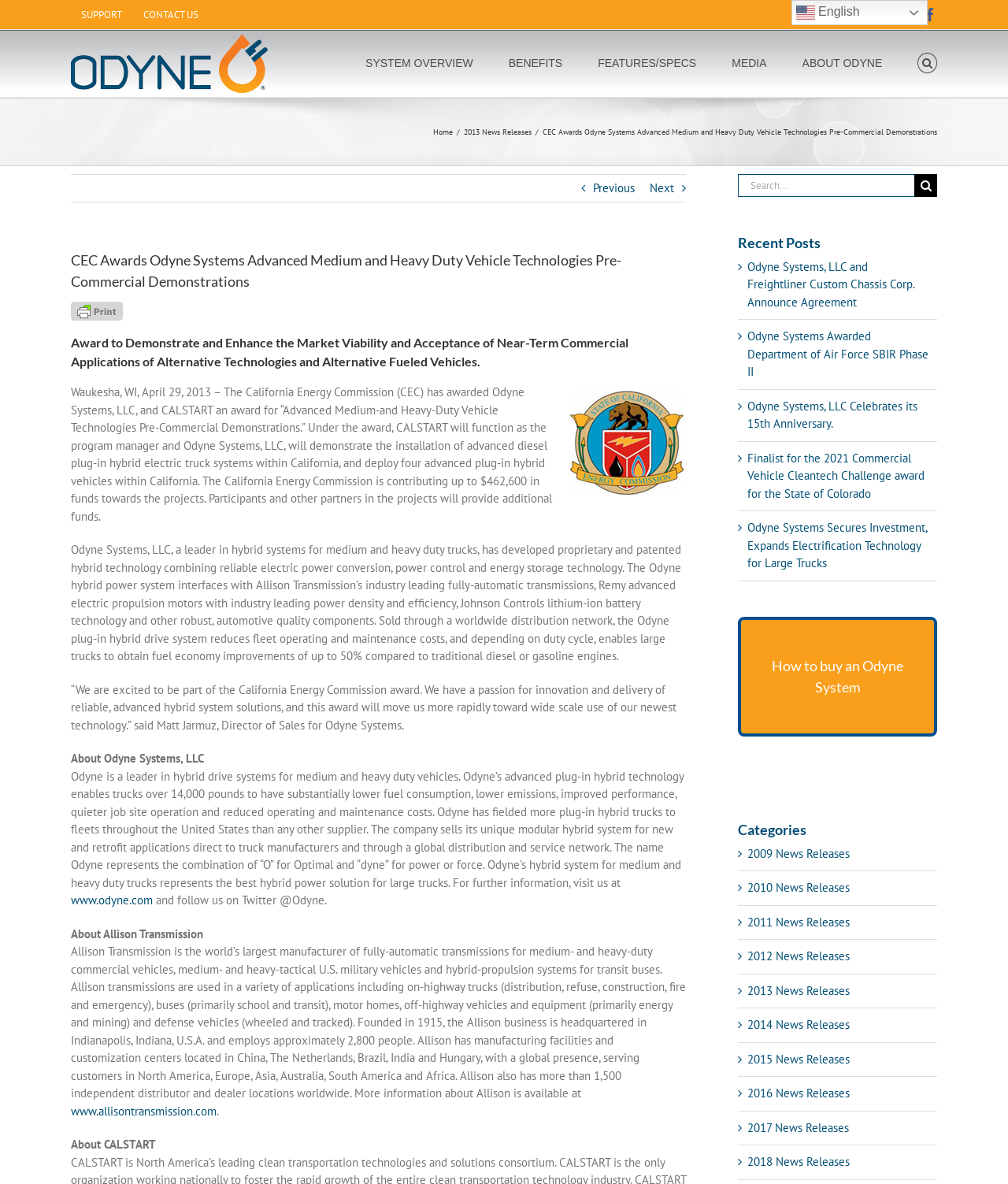Refer to the screenshot and answer the following question in detail:
What is the award mentioned on the webpage?

The webpage mentions that Odyne Systems, LLC has been awarded the 'Advanced Medium-and Heavy-Duty Vehicle Technologies Pre-Commercial Demonstrations' award by the California Energy Commission (CEC). This award is mentioned in the title of the webpage and in the content, which provides more information about the award and its significance.